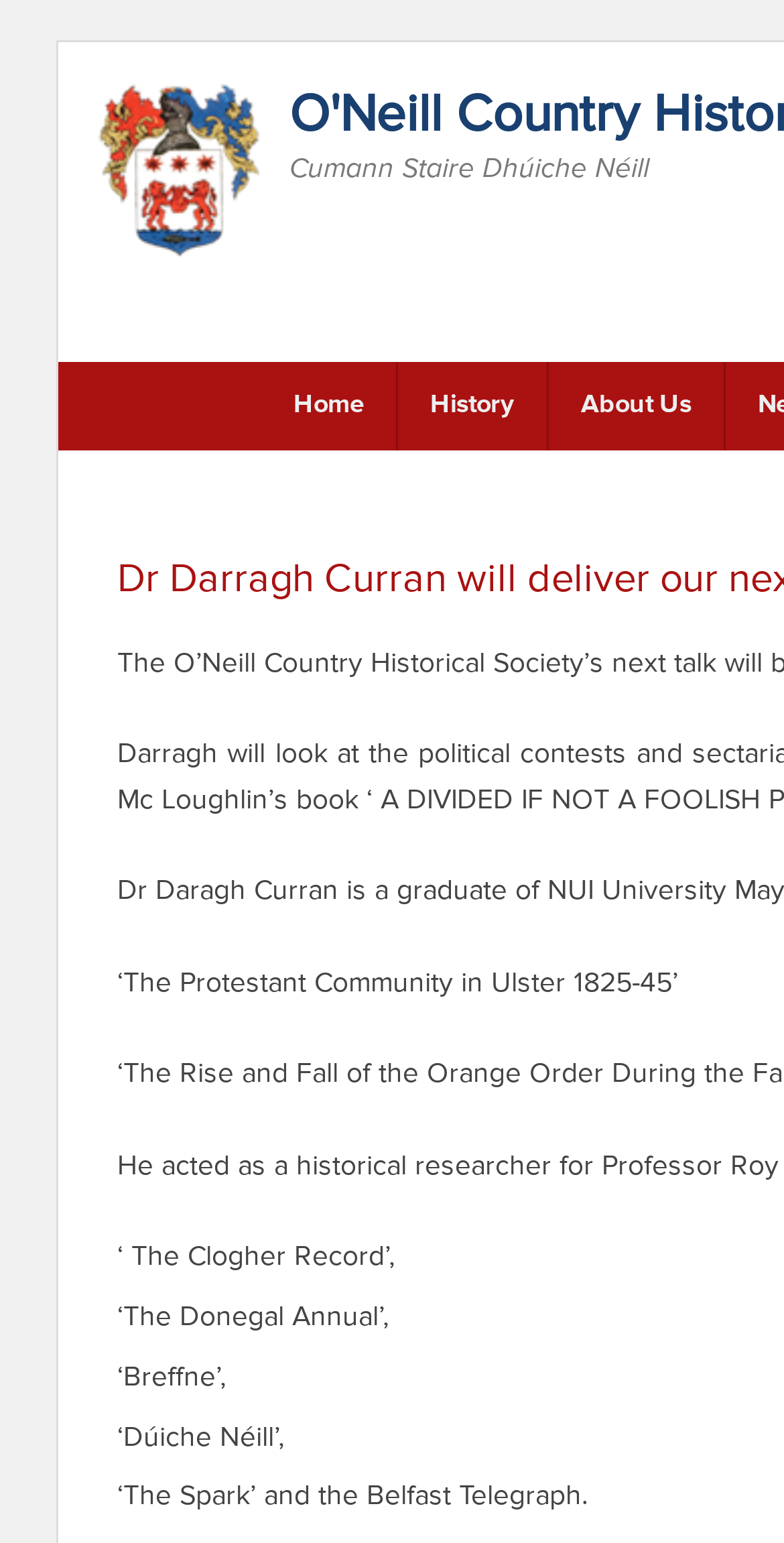What is the date of the next talk? Observe the screenshot and provide a one-word or short phrase answer.

Wednesday 30th August 2023